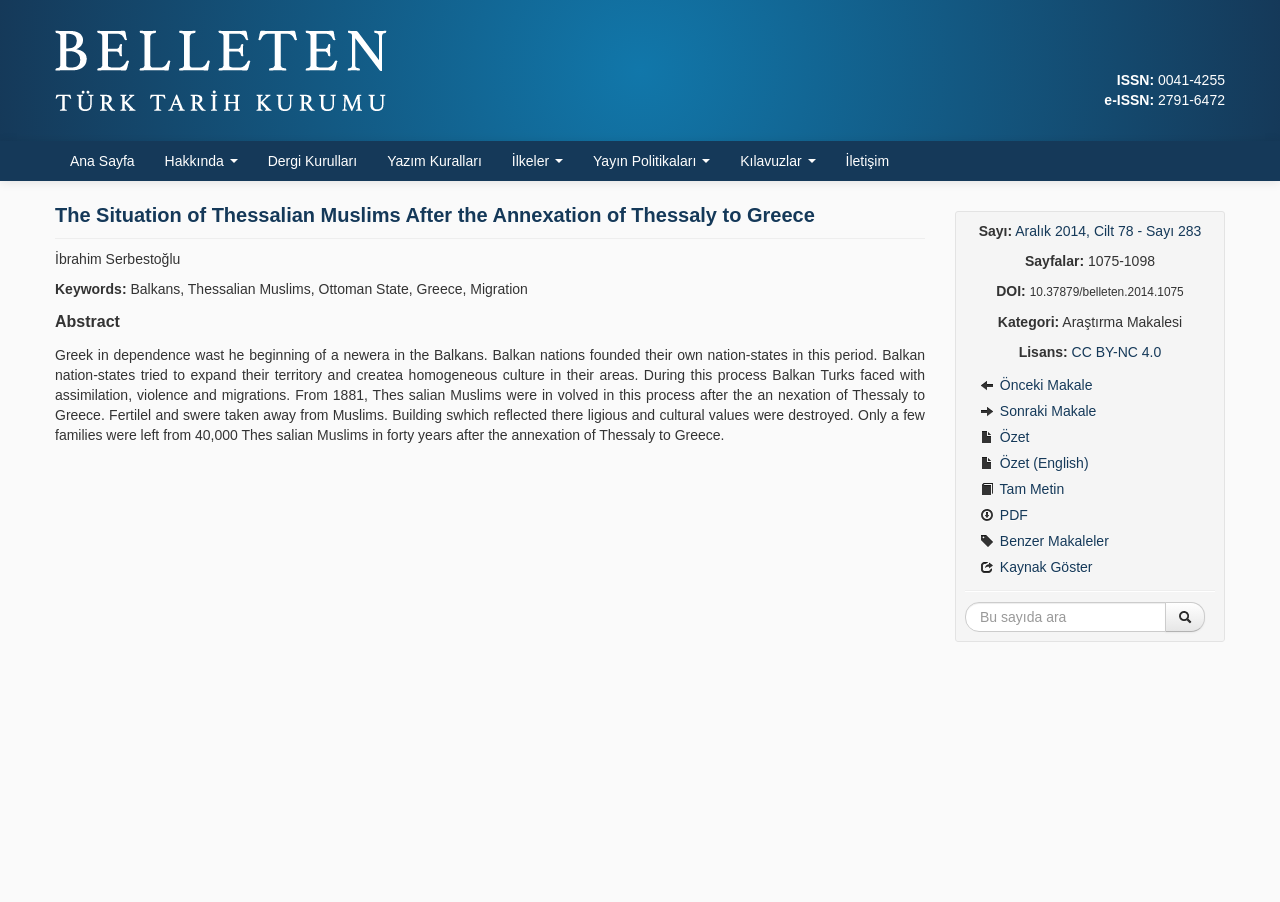What is the page range of the article?
Provide a well-explained and detailed answer to the question.

I found the page range of the article by looking at the right sidebar of the webpage, where it says 'Sayfalar: 1075-1098'.